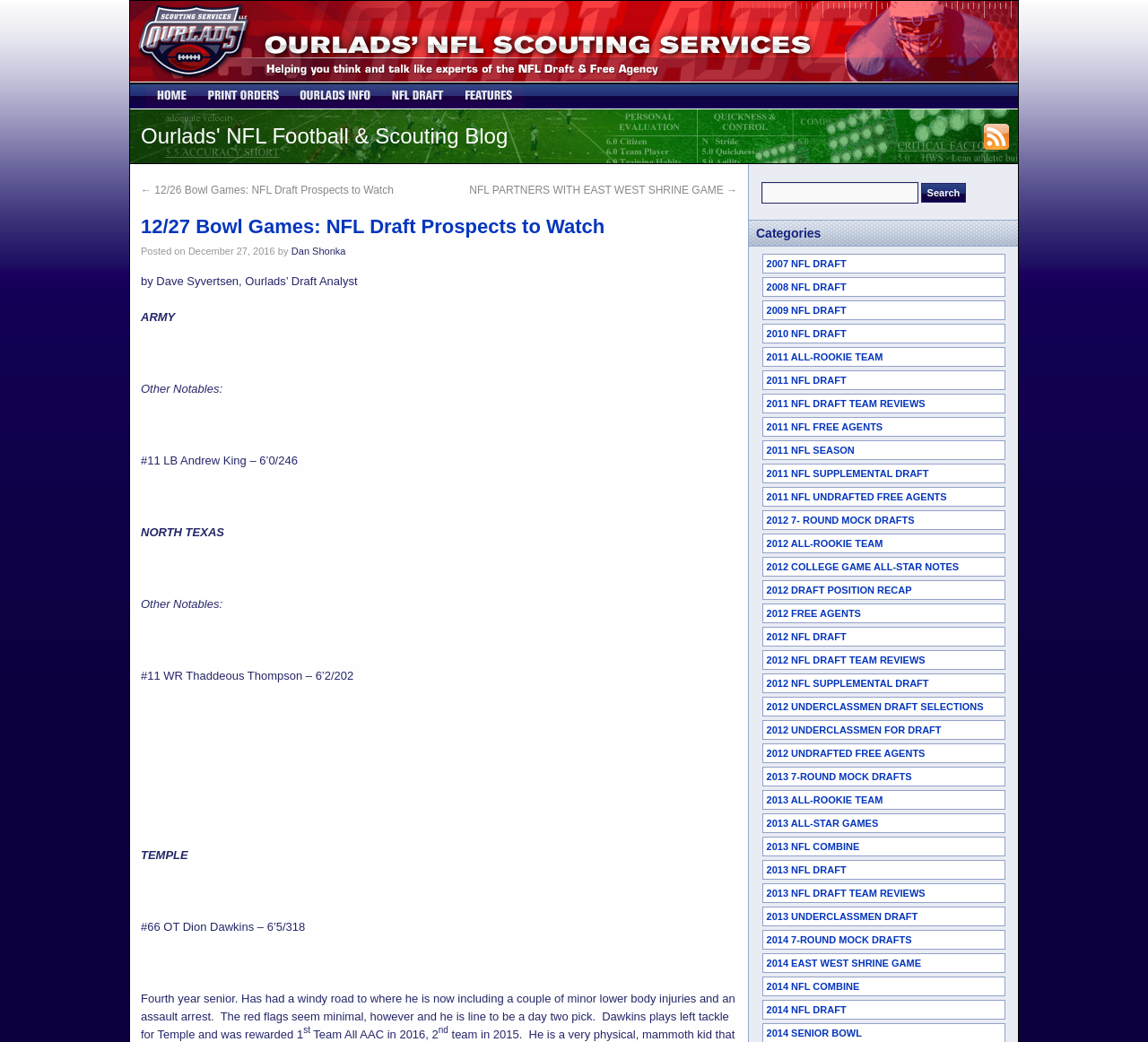What is the position of Andrew King? Refer to the image and provide a one-word or short phrase answer.

LB